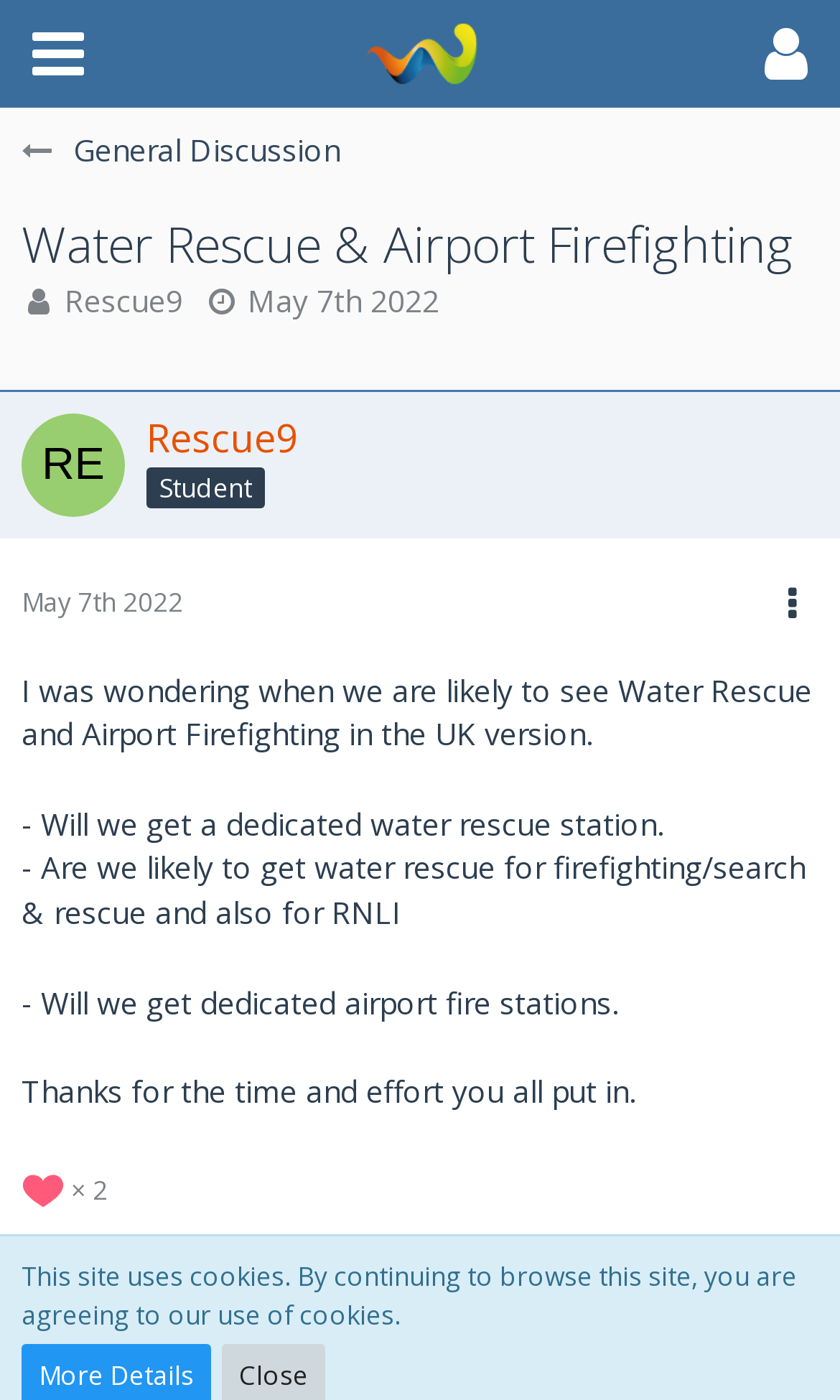Find the bounding box coordinates of the clickable region needed to perform the following instruction: "View 'Rescue9' profile". The coordinates should be provided as four float numbers between 0 and 1, i.e., [left, top, right, bottom].

[0.077, 0.2, 0.218, 0.229]